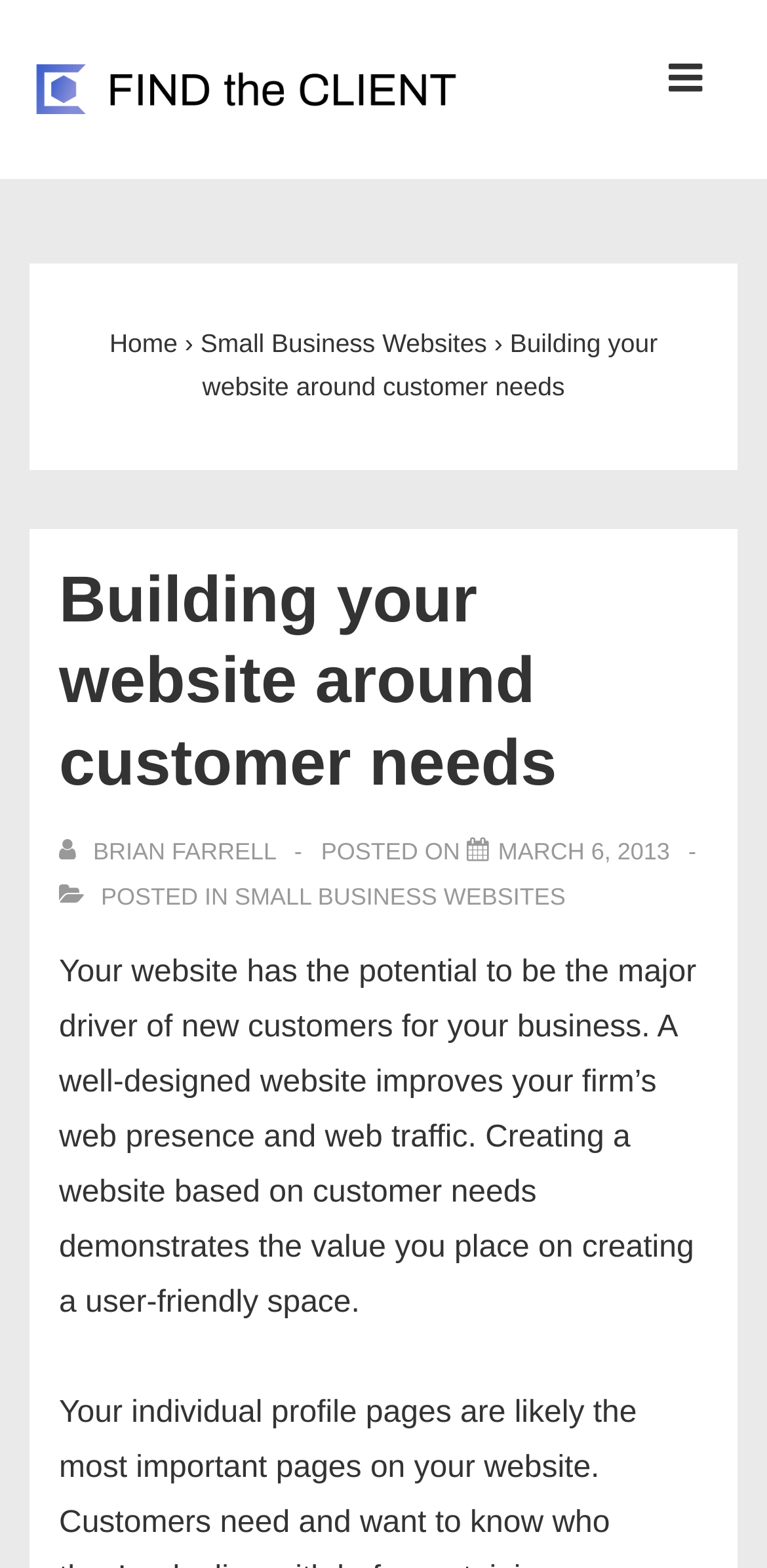Given the element description opticut results, identify the bounding box coordinates for the UI element on the webpage screenshot. The format should be (top-left x, top-left y, bottom-right x, bottom-right y), with values between 0 and 1.

None